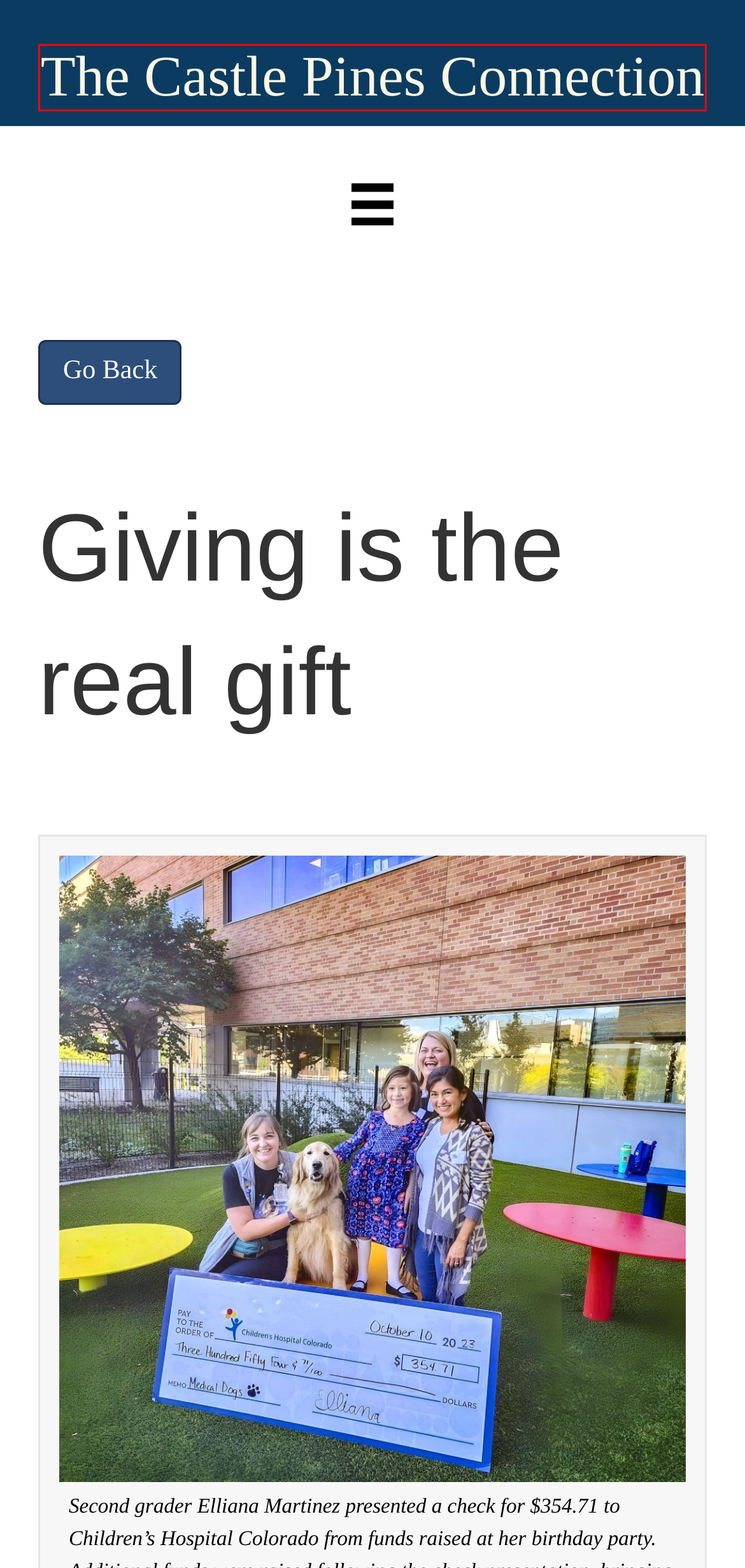Given a webpage screenshot with a red bounding box around a particular element, identify the best description of the new webpage that will appear after clicking on the element inside the red bounding box. Here are the candidates:
A. Championing children through love and volleyball
B. Women owners at Pines Sports Bar & Grill
C. Town of Castle Rock adds open space | The Castle Pines Connection
D. Three generations of duty, honor and country
E. The Castle Pines Connection
F. Checked off! – Hiking Devils Head | The Castle Pines Connection
G. The state of Douglas County School District
H. The Travel Monacle | The Castle Pines Connection

E